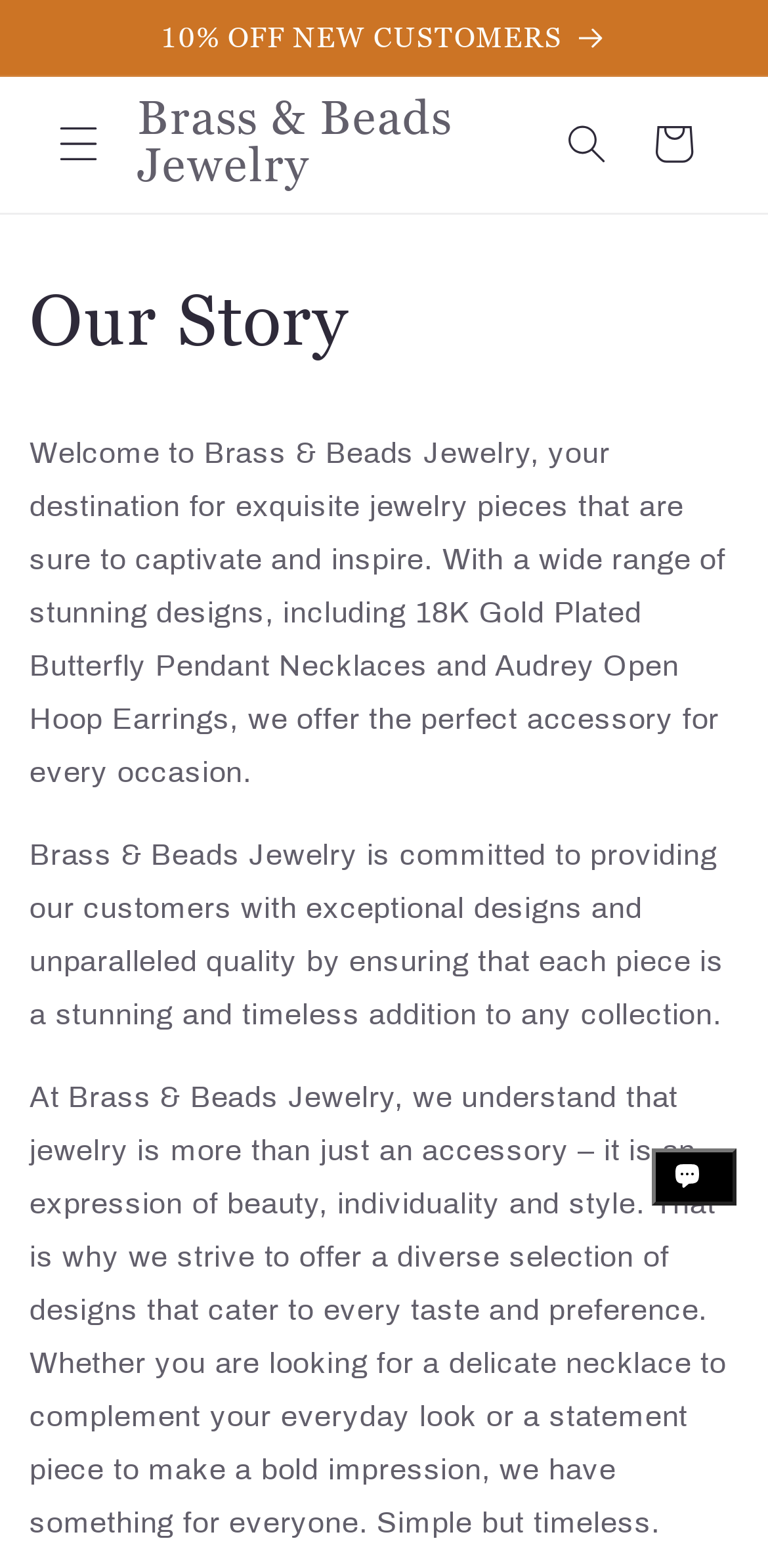What type of products does the store offer?
Refer to the image and give a detailed answer to the question.

I found that the store offers jewelry products by reading the static text elements on the page, which describe the store as a destination for 'exquisite jewelry pieces' and mention specific types of jewelry such as '18K Gold Plated Butterfly Pendant Necklaces' and 'Audrey Open Hoop Earrings'.